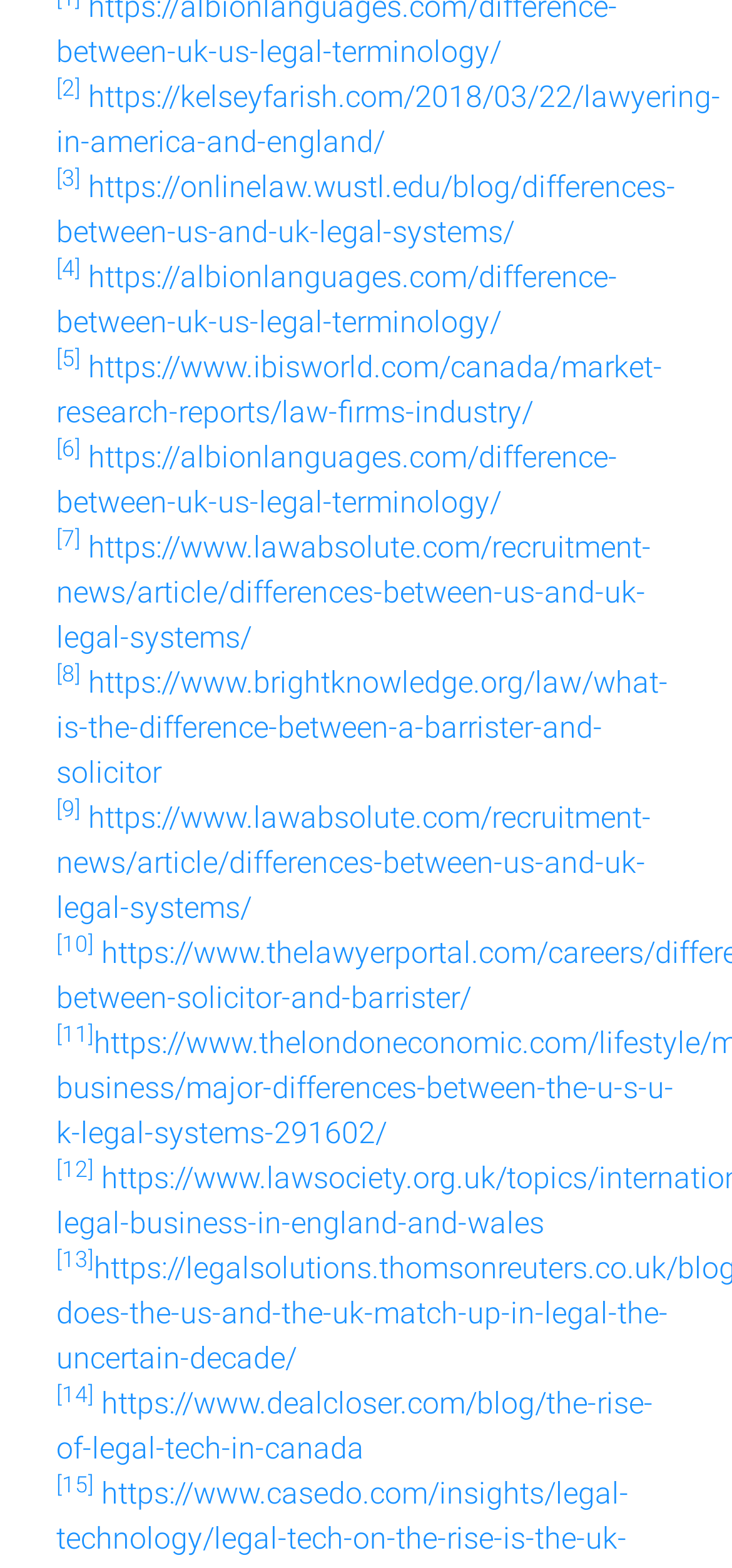Determine the bounding box coordinates of the section to be clicked to follow the instruction: "follow the third link". The coordinates should be given as four float numbers between 0 and 1, formatted as [left, top, right, bottom].

[0.077, 0.165, 0.11, 0.188]